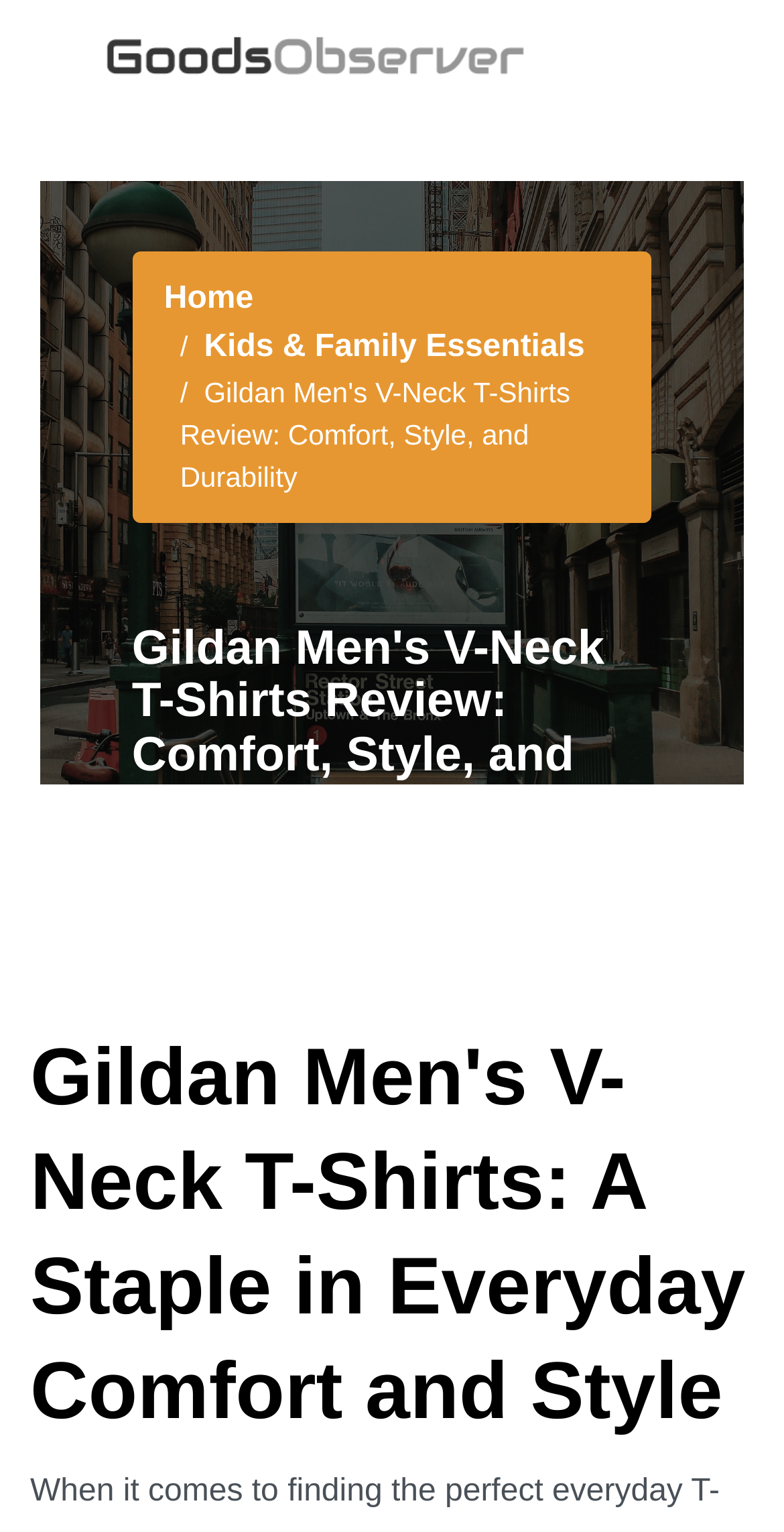What aspect of the product is being emphasized?
Please respond to the question with as much detail as possible.

The webpage's heading emphasizes that the product is a staple in 'Everyday Comfort and Style', indicating that these two aspects are being highlighted in the review.